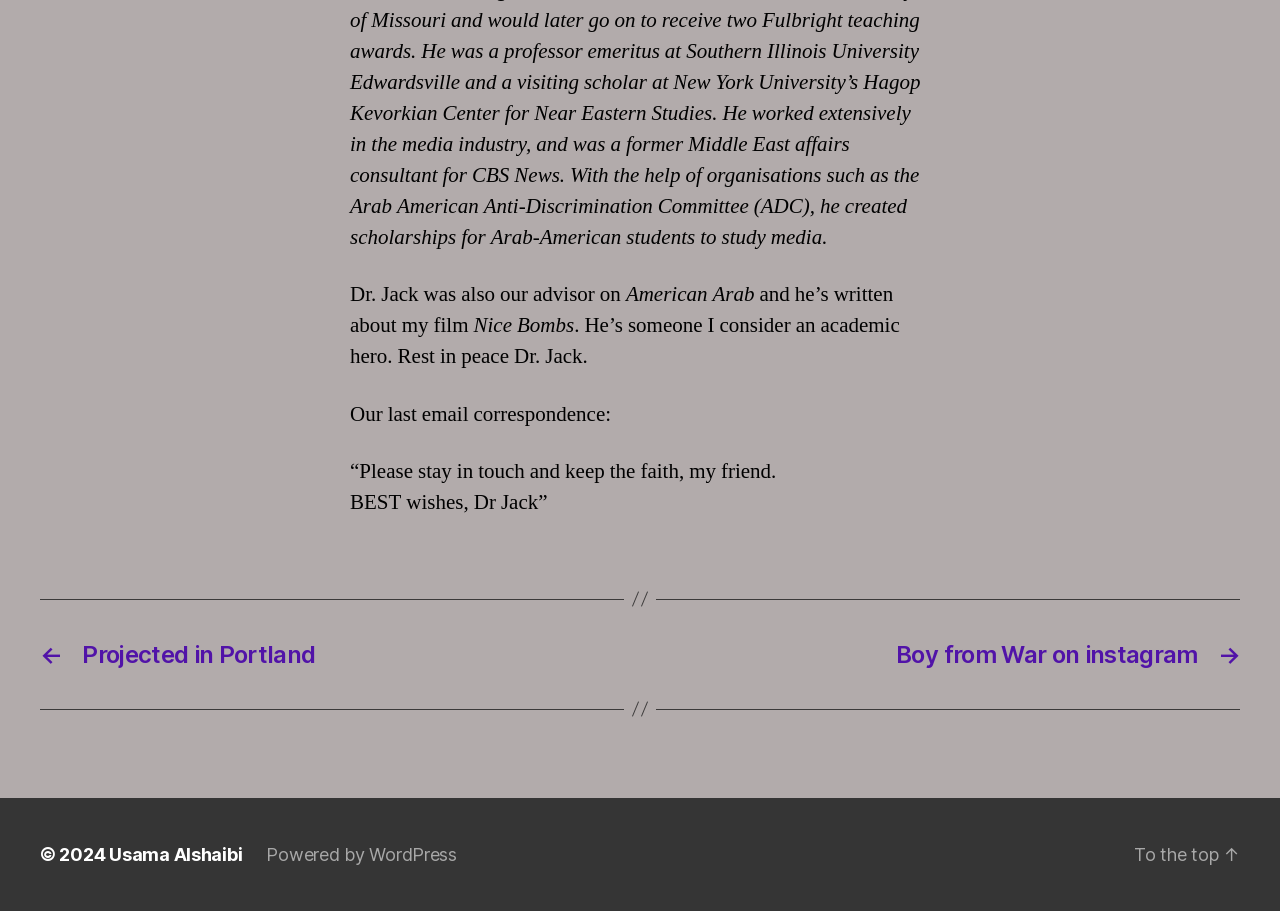Using the description: "Submit", identify the bounding box of the corresponding UI element in the screenshot.

None